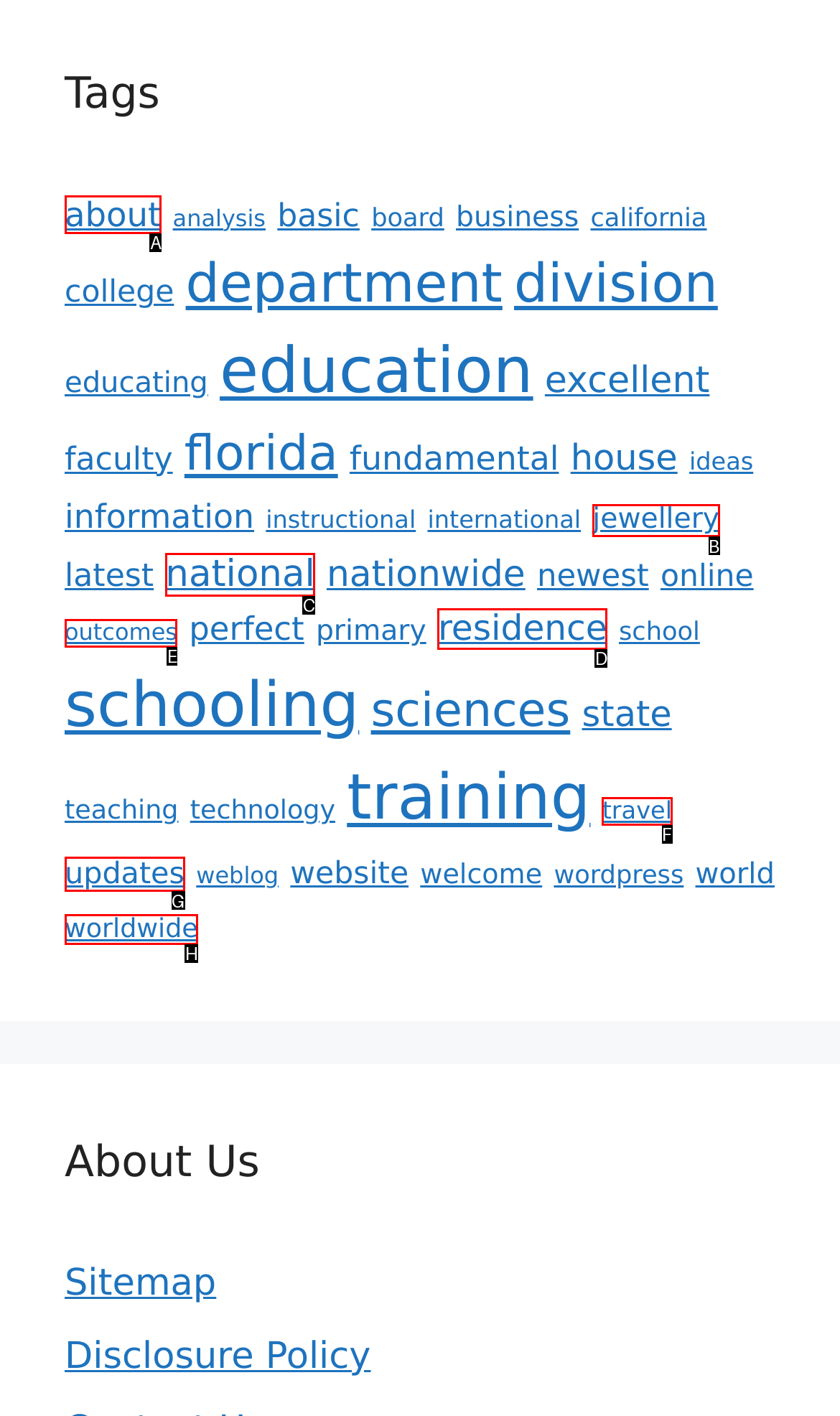Which option should be clicked to complete this task: Click on 'about' link
Reply with the letter of the correct choice from the given choices.

A